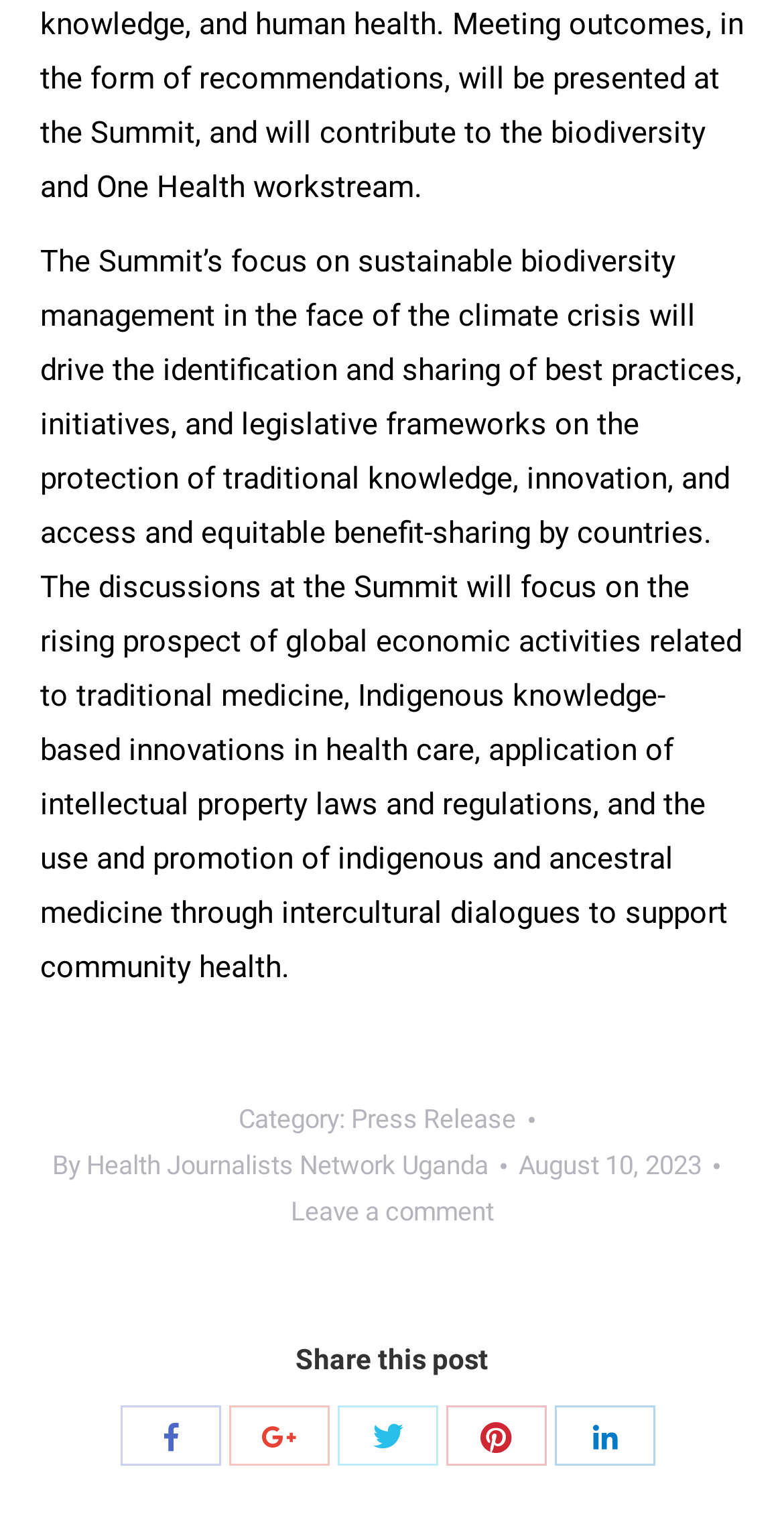Show me the bounding box coordinates of the clickable region to achieve the task as per the instruction: "Leave a comment on the post".

[0.371, 0.782, 0.629, 0.812]